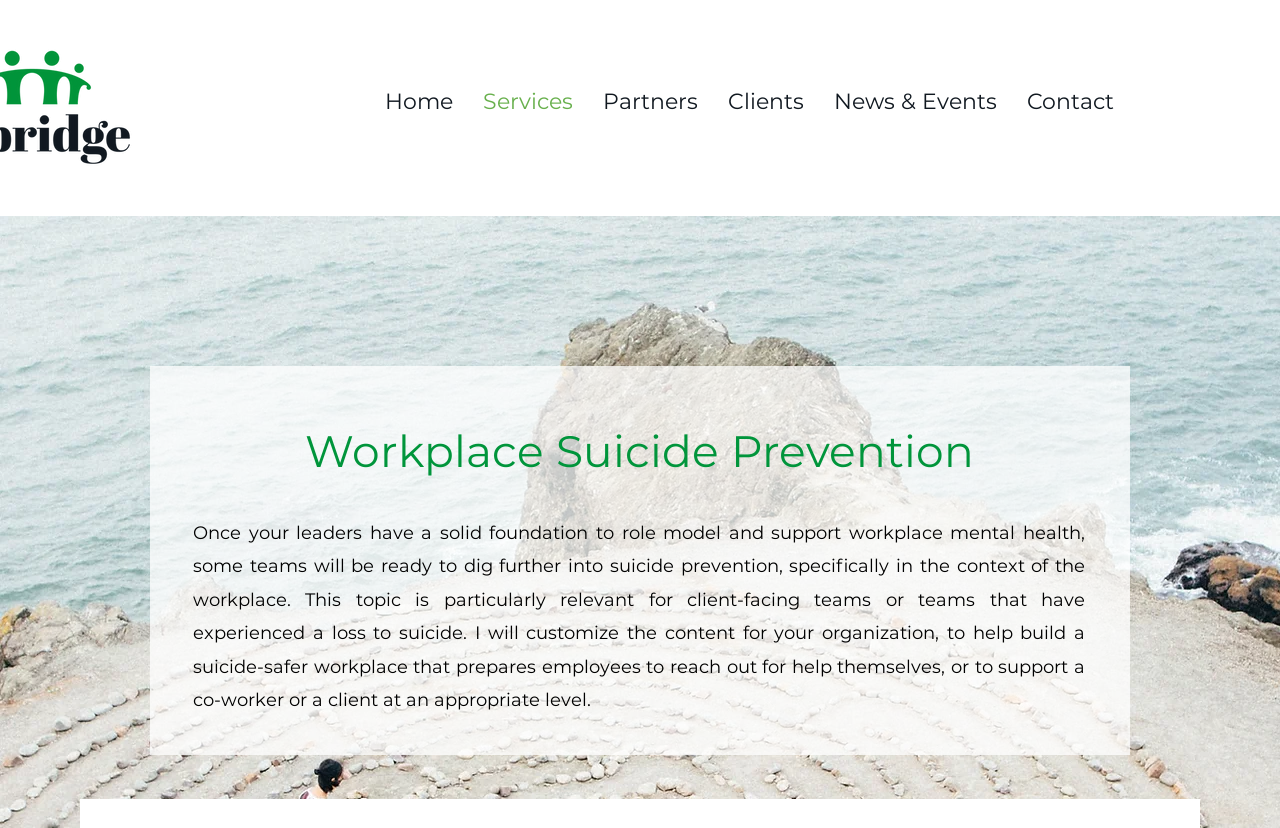Summarize the webpage with a detailed and informative caption.

The webpage is about suicide prevention details, specifically in the context of the workplace. At the top, there is a navigation menu with six links: "Home", "Services", "Partners", "Clients", "News & Events", and "Contact". These links are aligned horizontally, with "Home" on the left and "Contact" on the right.

Below the navigation menu, there is a prominent heading "Workplace Suicide Prevention" that spans almost the entire width of the page. Underneath this heading, there is a block of text that discusses the importance of suicide prevention in the workplace, particularly for client-facing teams or teams that have experienced a loss to suicide. The text explains that the content will be customized for the organization to help build a suicide-safer workplace. This text block takes up a significant portion of the page, stretching from the left side to almost the right side, and from the middle to the bottom of the page.